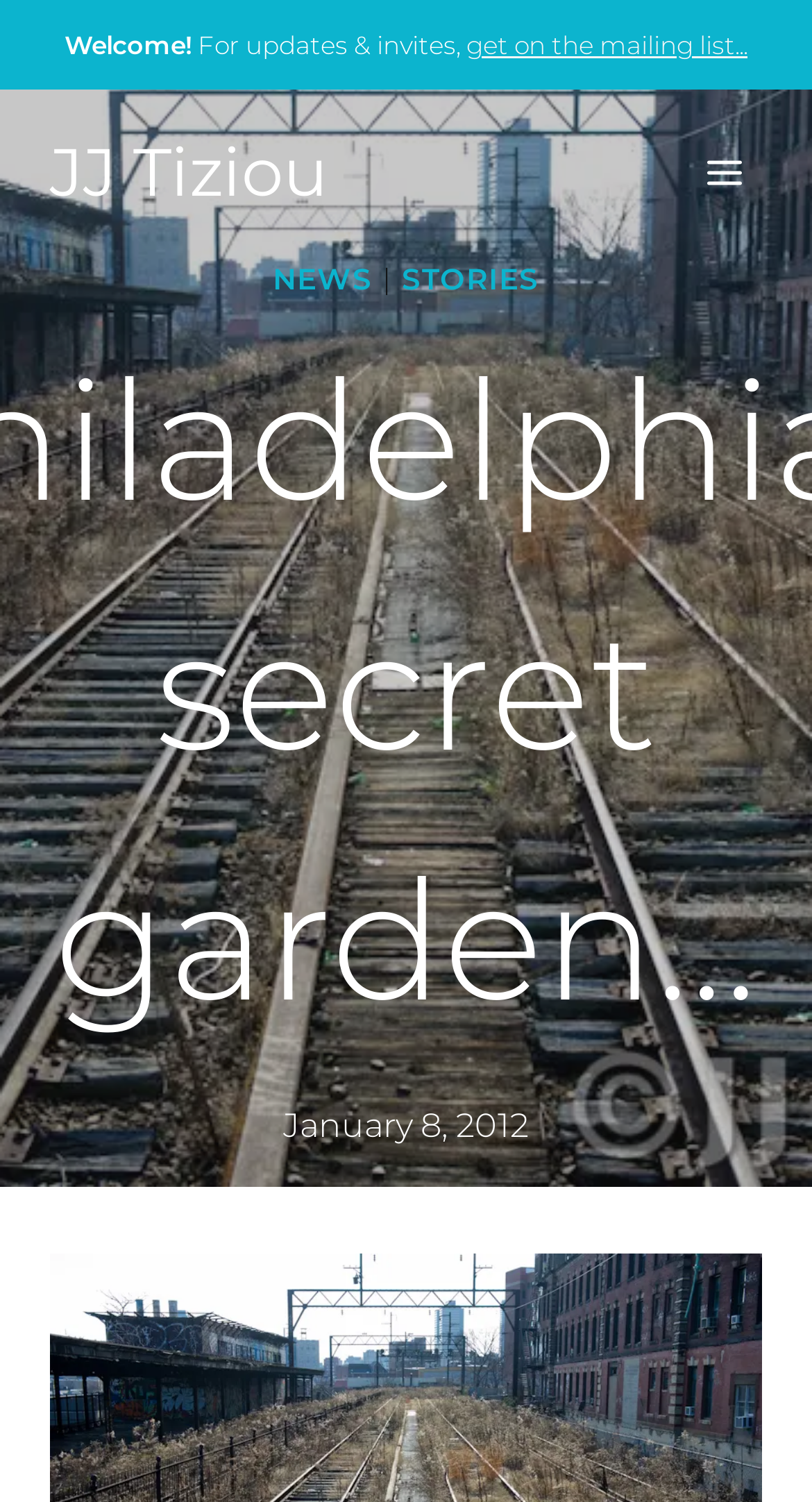What is the first word on the webpage?
Using the information from the image, give a concise answer in one word or a short phrase.

Welcome